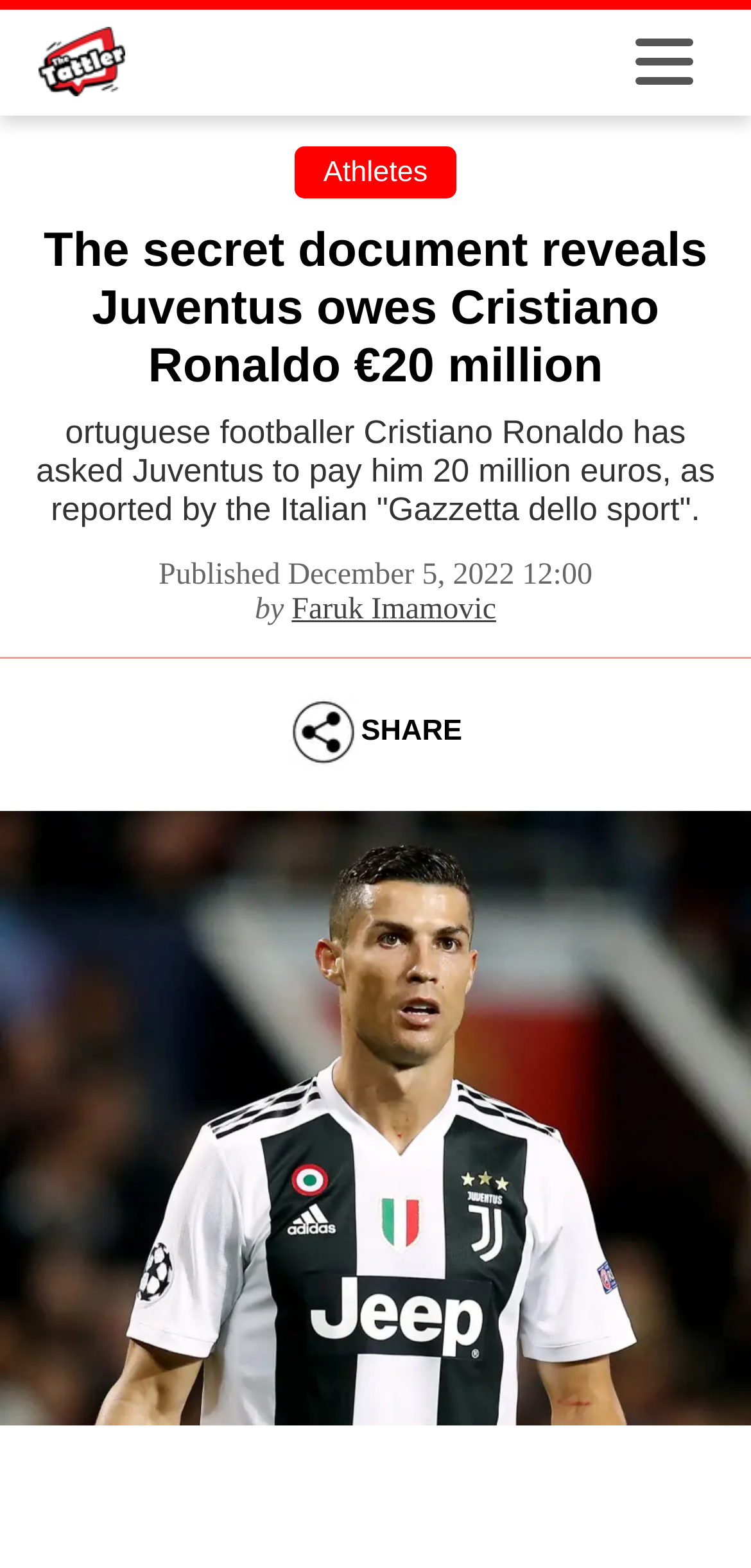Identify the bounding box for the described UI element. Provide the coordinates in (top-left x, top-left y, bottom-right x, bottom-right y) format with values ranging from 0 to 1: athletes

[0.43, 0.1, 0.569, 0.12]